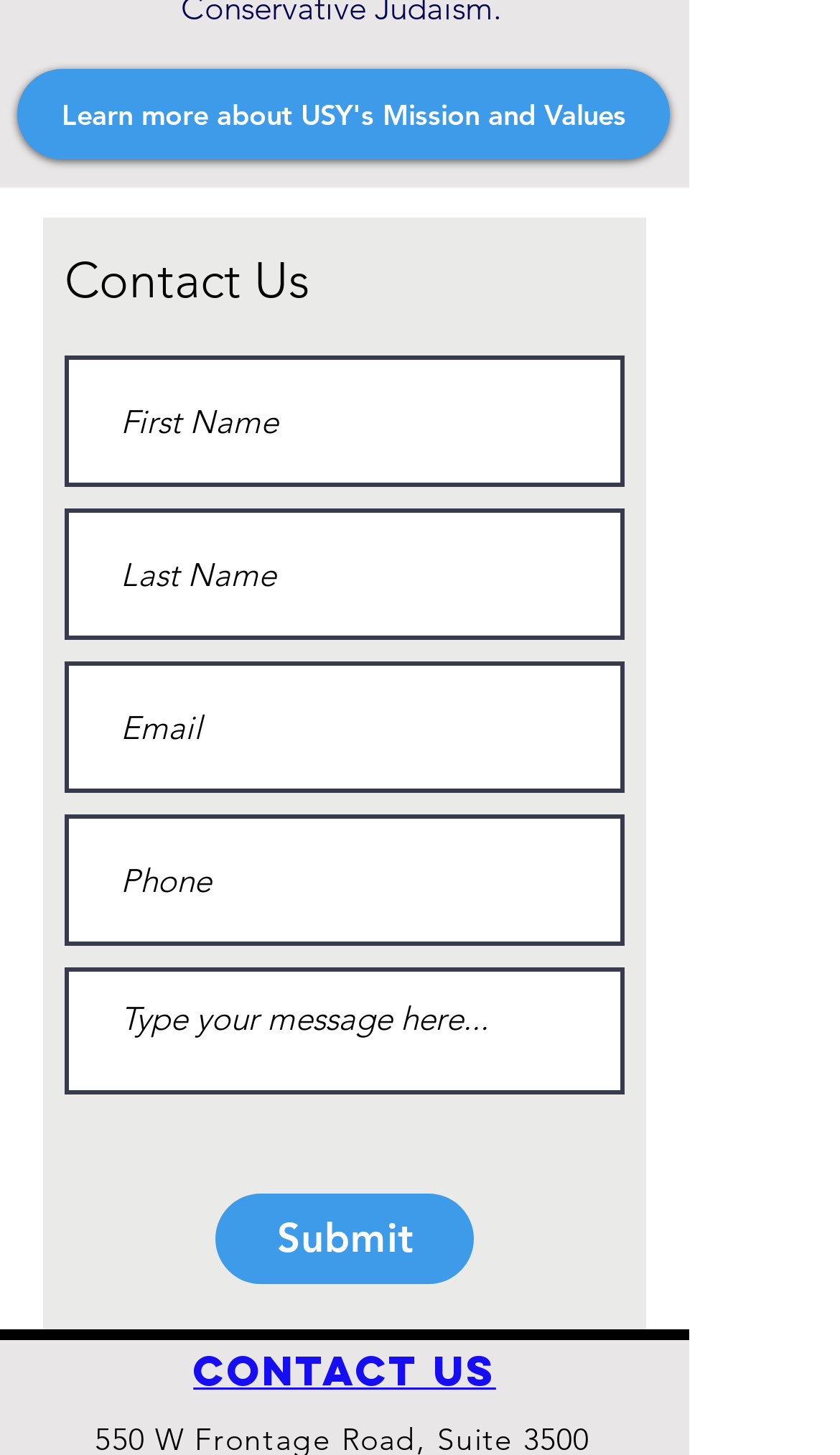Is there a link to learn more about USY's mission and values?
Based on the image, provide your answer in one word or phrase.

Yes